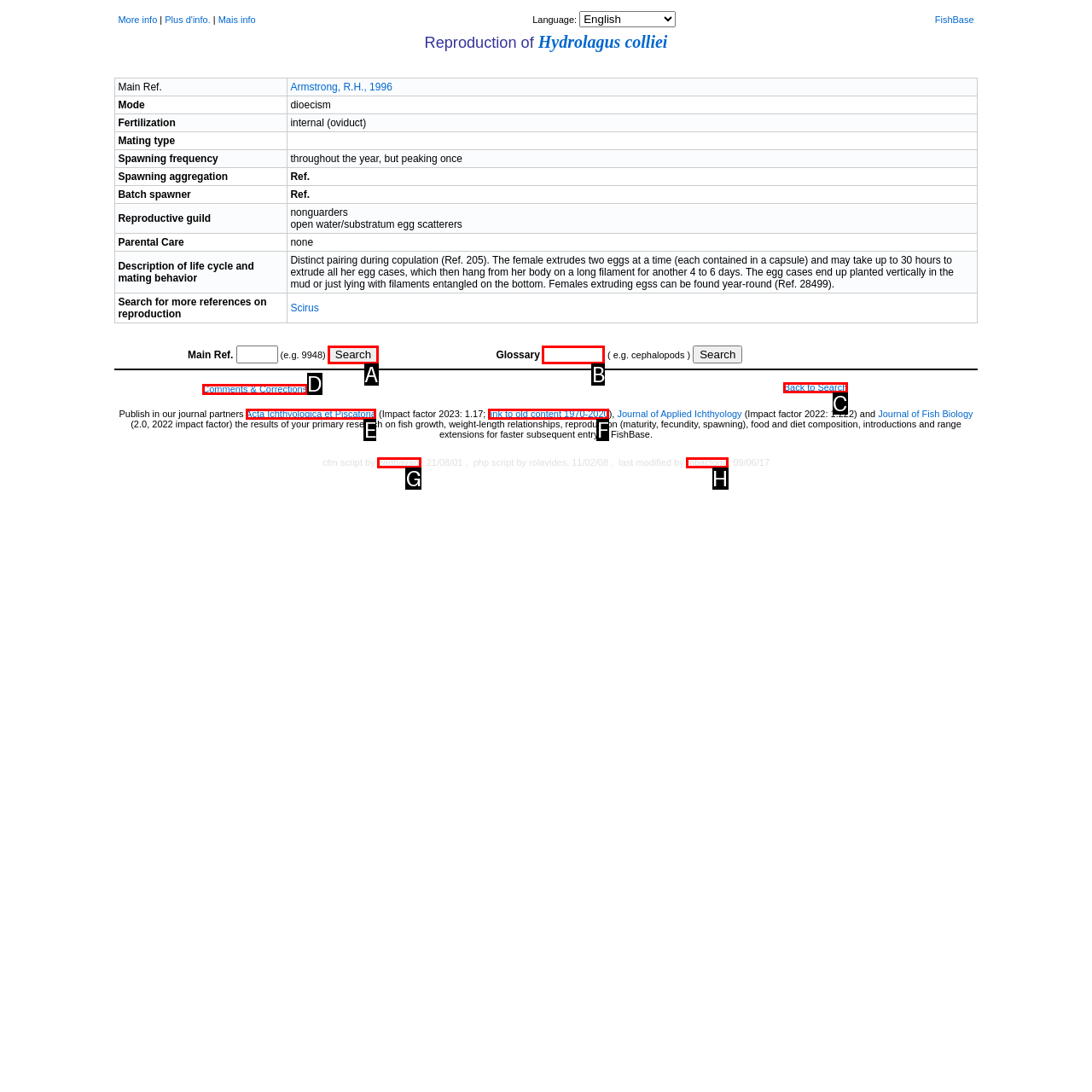Using the provided description: Back to Search, select the HTML element that corresponds to it. Indicate your choice with the option's letter.

C